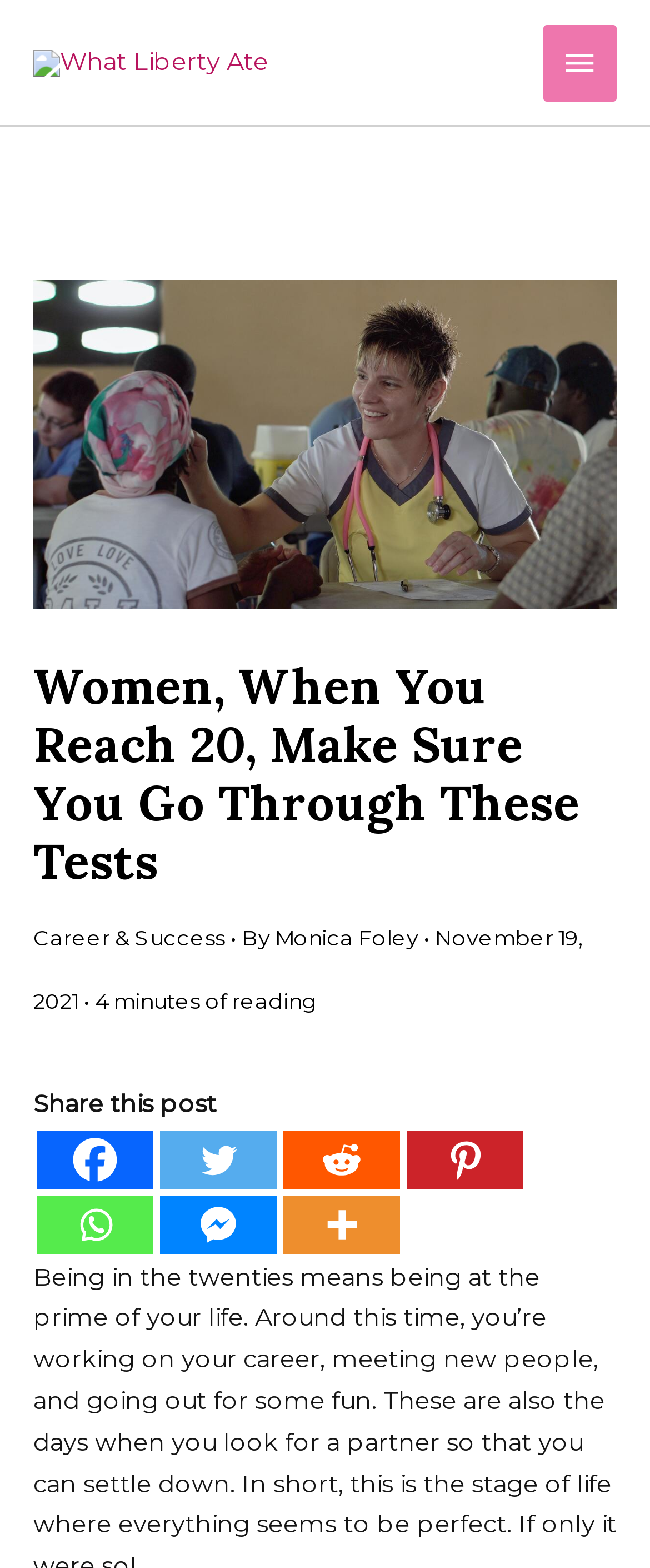What social media platforms can the article be shared on?
From the image, provide a succinct answer in one word or a short phrase.

Facebook, Twitter, Reddit, Pinterest, Whatsapp, Facebook Messenger